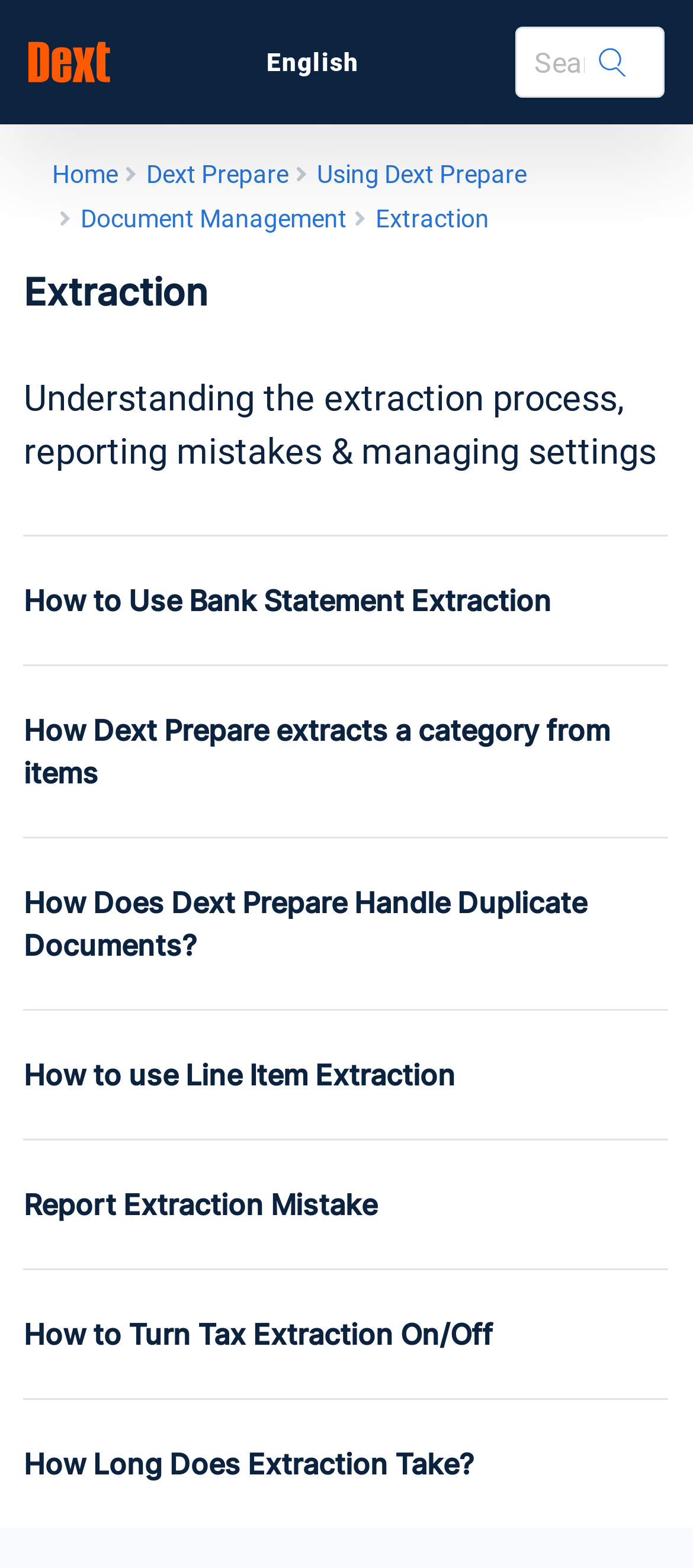Please identify the bounding box coordinates of the clickable area that will fulfill the following instruction: "search for help". The coordinates should be in the format of four float numbers between 0 and 1, i.e., [left, top, right, bottom].

[0.744, 0.017, 0.959, 0.063]